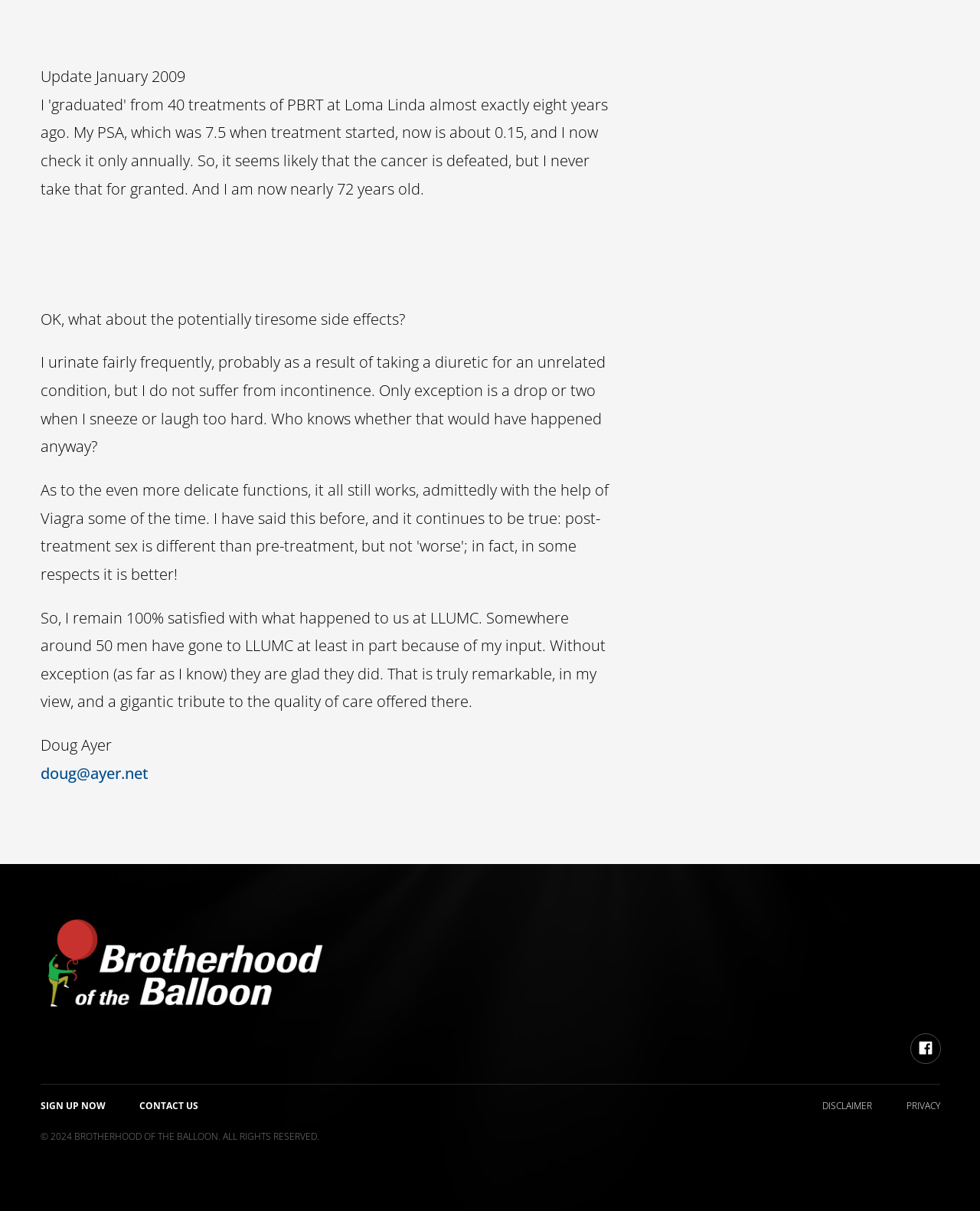What is the author's name?
Answer the question with a detailed and thorough explanation.

The author's name is mentioned in the text as 'Doug Ayer' which is followed by an email address 'doug@ayer.net'.